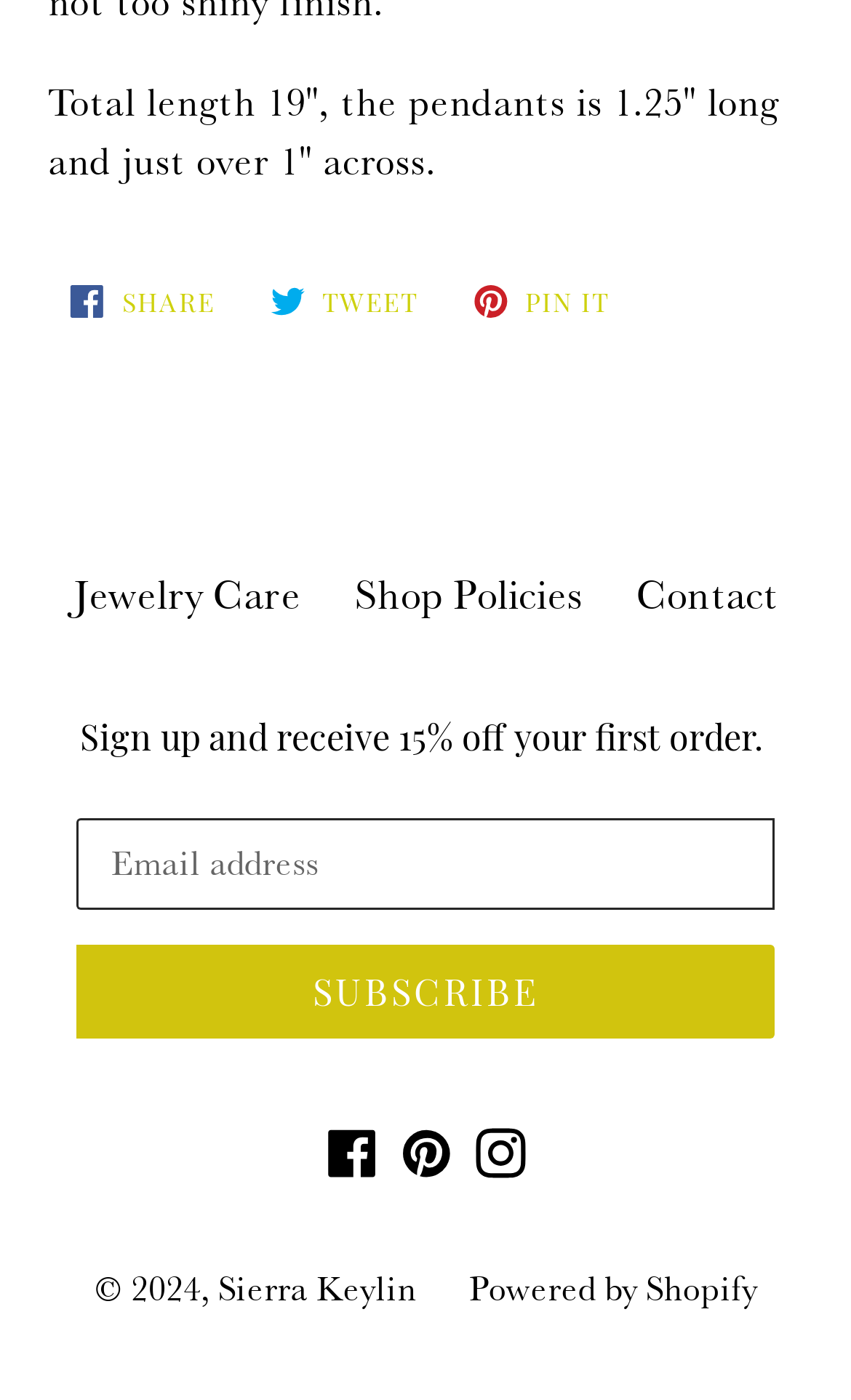Please provide the bounding box coordinates for the UI element as described: "Jewelry Care". The coordinates must be four floats between 0 and 1, represented as [left, top, right, bottom].

[0.086, 0.407, 0.353, 0.443]